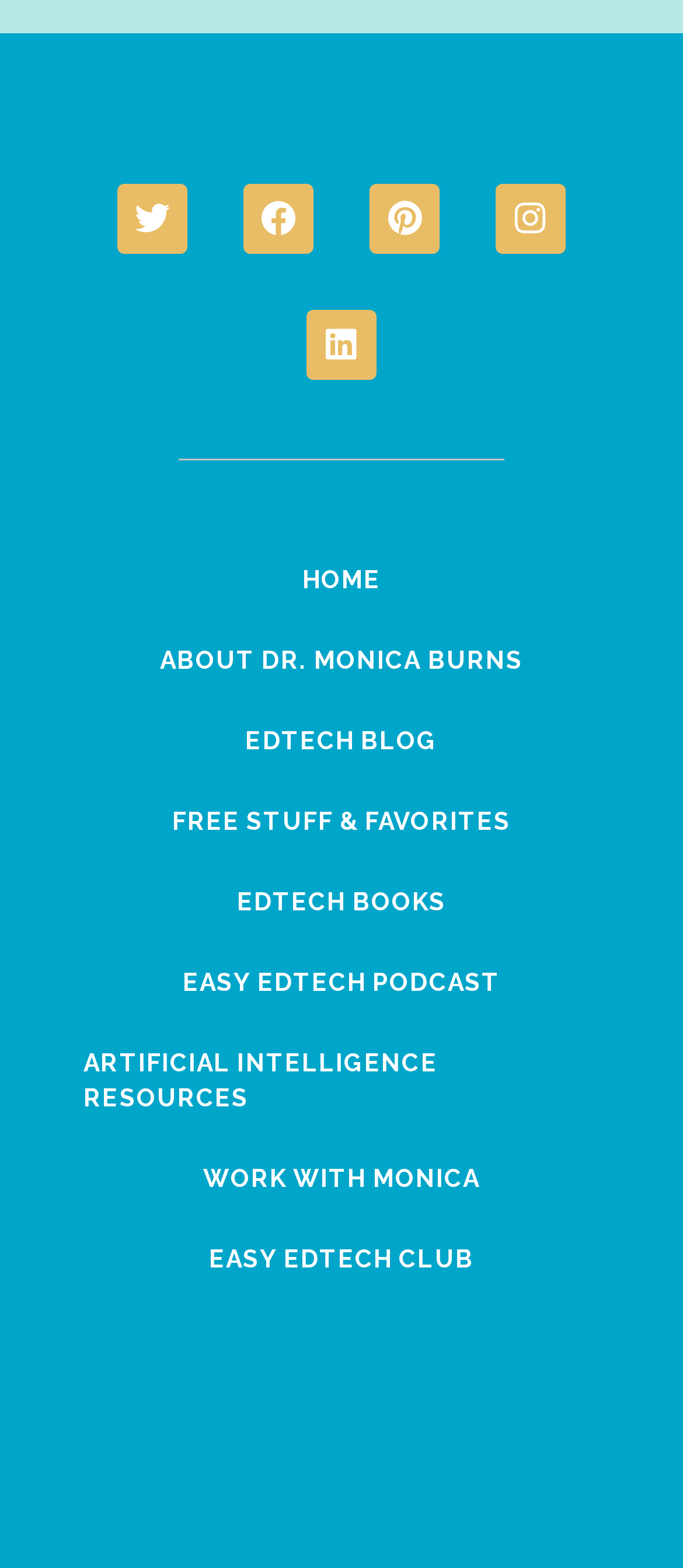Identify the bounding box coordinates of the element to click to follow this instruction: 'explore EASY EDTECH PODCAST'. Ensure the coordinates are four float values between 0 and 1, provided as [left, top, right, bottom].

[0.123, 0.601, 0.877, 0.653]